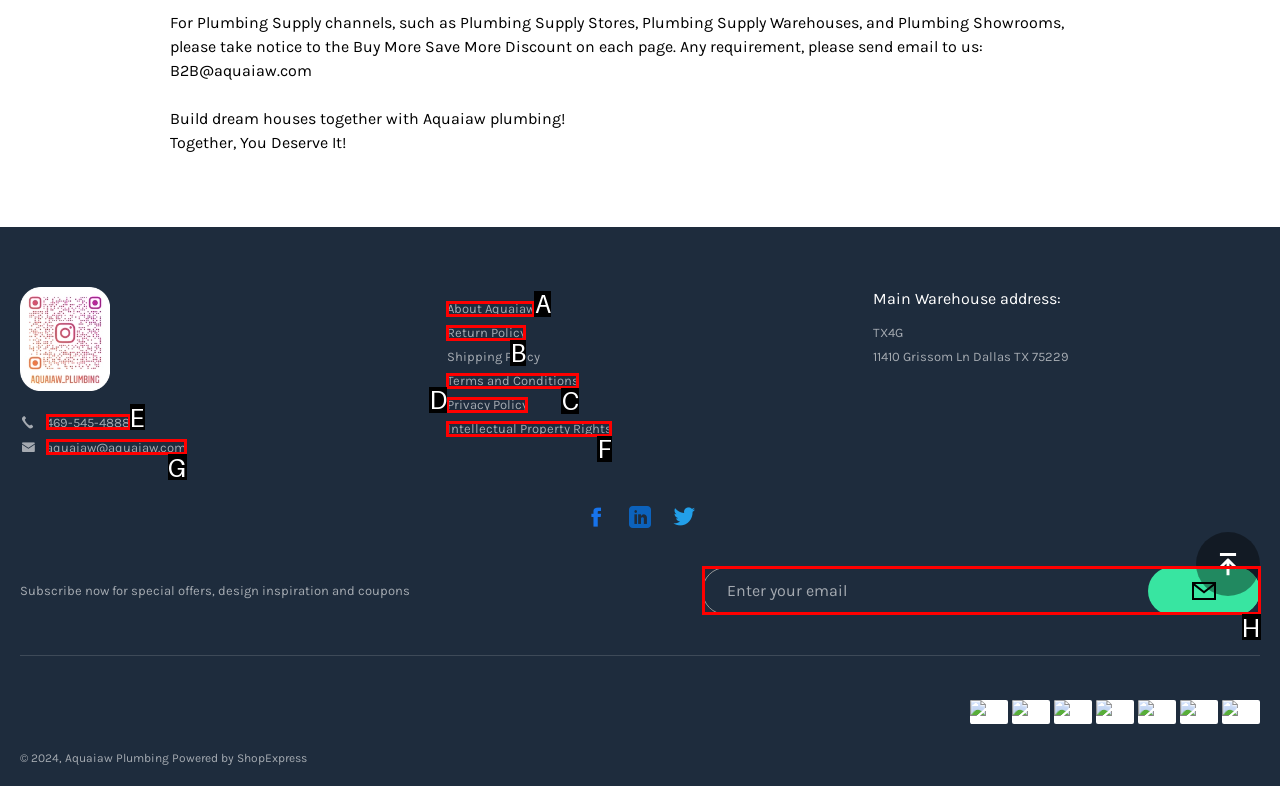Match the description: About Aquaiaw to the appropriate HTML element. Respond with the letter of your selected option.

A